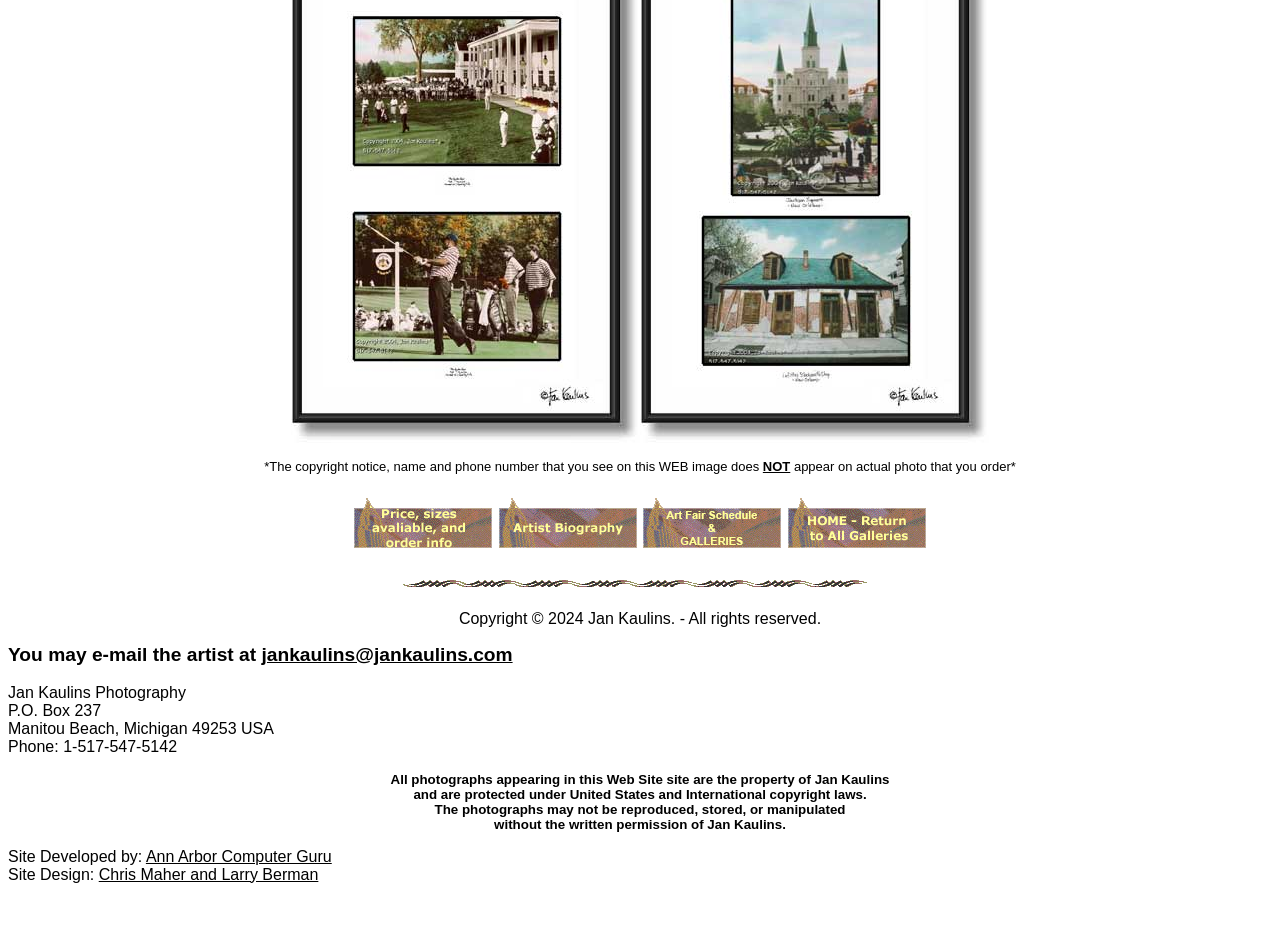Using the provided element description "links to old pages", determine the bounding box coordinates of the UI element.

[0.006, 0.972, 0.103, 0.99]